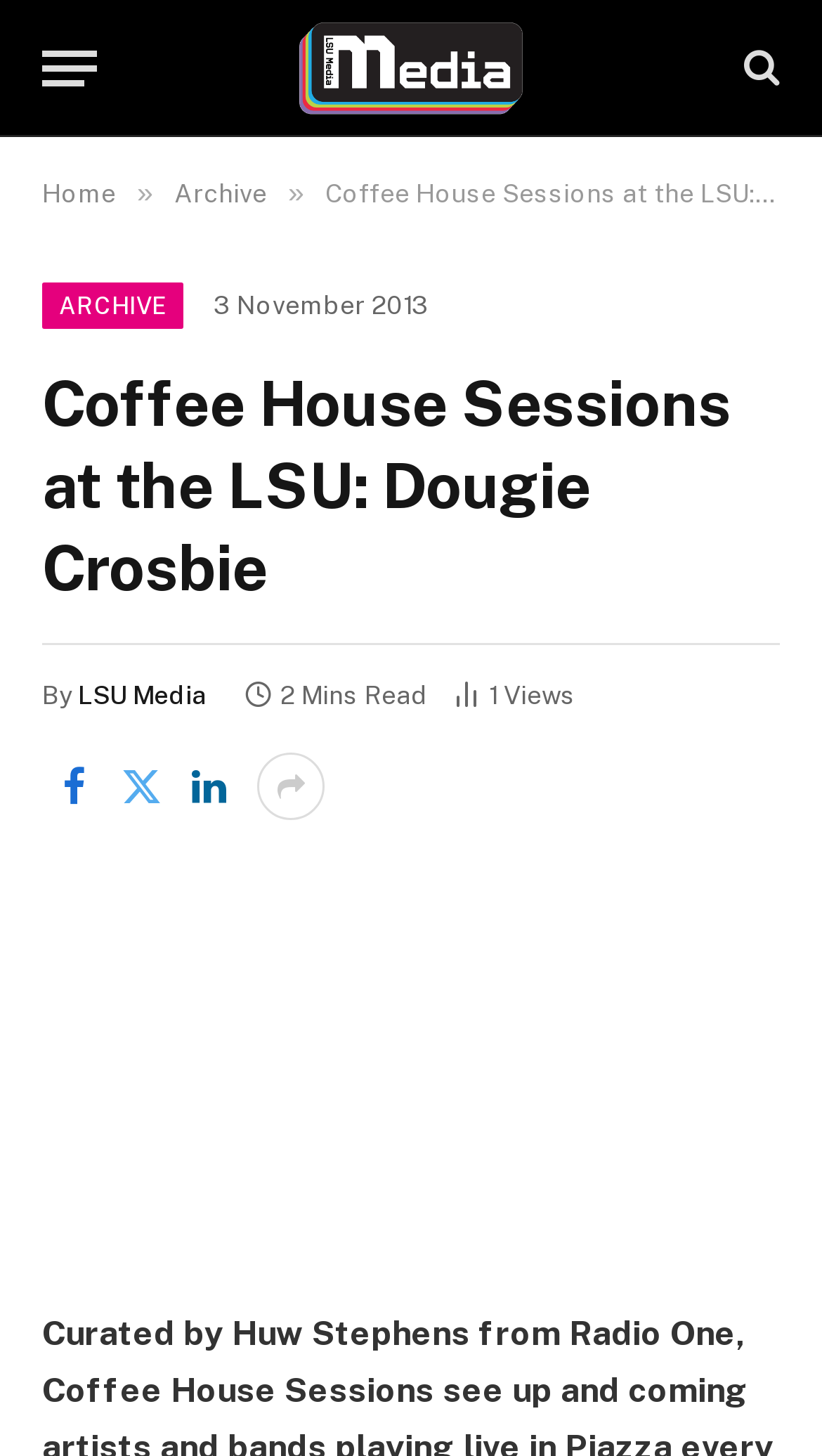Give a one-word or one-phrase response to the question: 
How many minutes does it take to read the article?

2 Mins